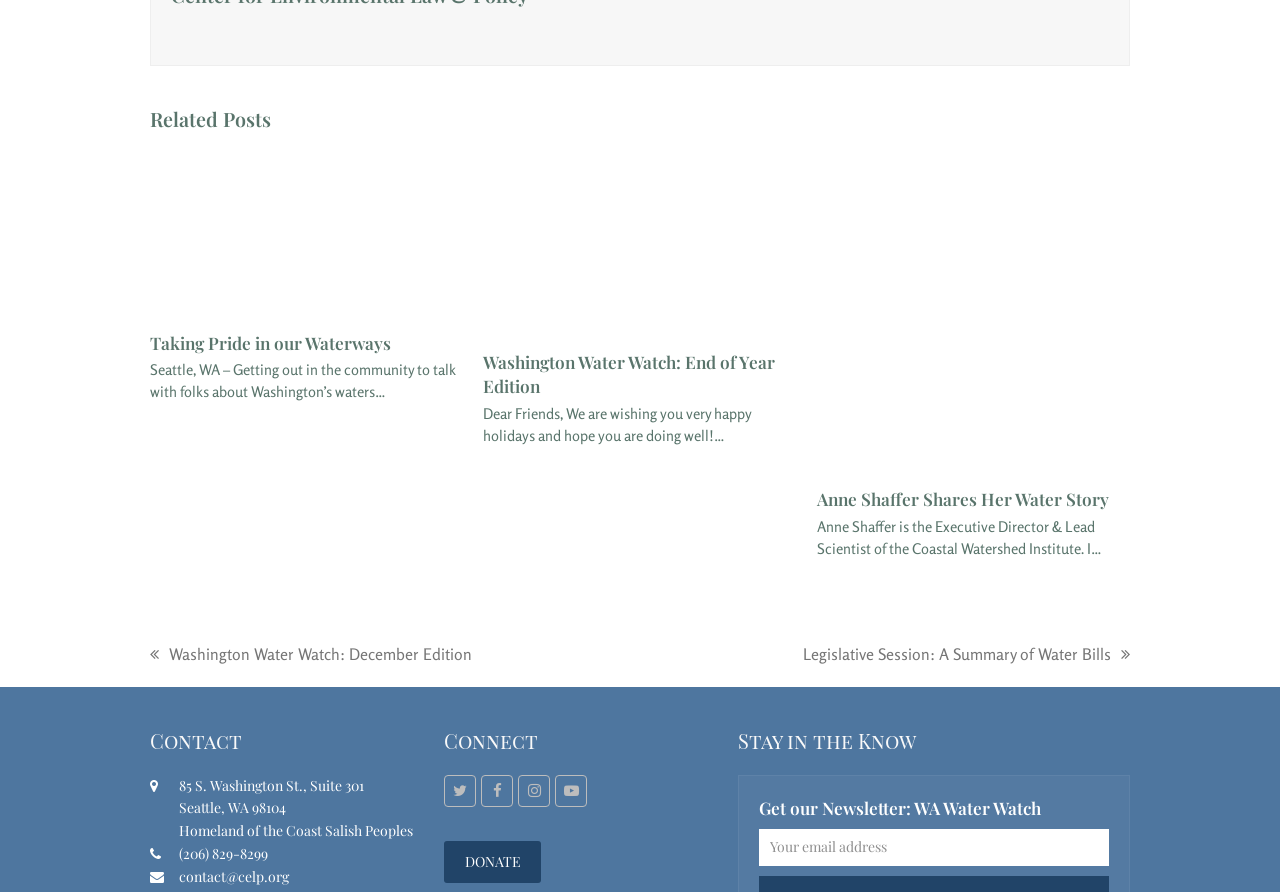What is the title of the first article?
Please use the image to provide a one-word or short phrase answer.

Taking Pride in our Waterways